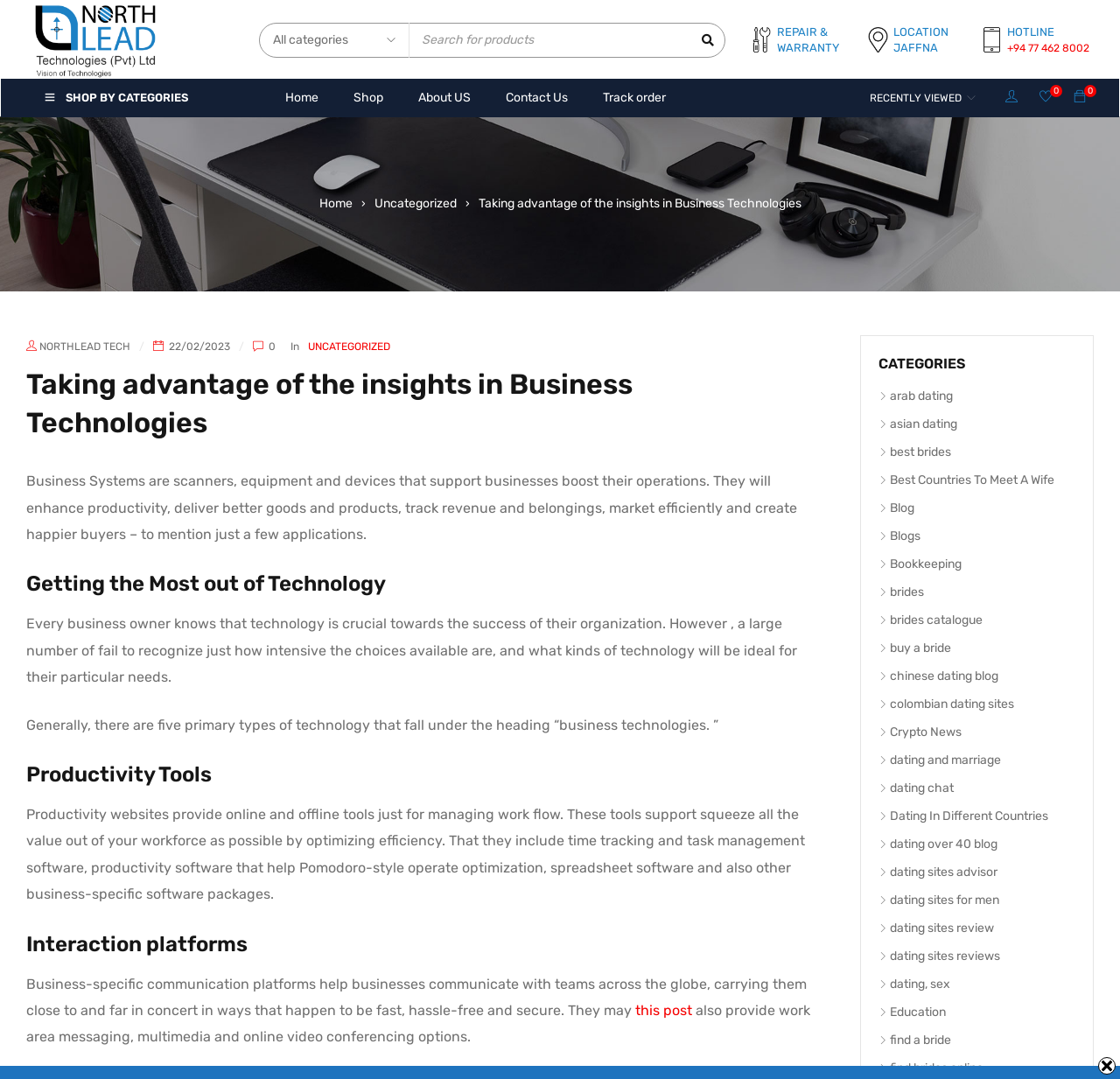Please provide the bounding box coordinates for the element that needs to be clicked to perform the instruction: "Search for products". The coordinates must consist of four float numbers between 0 and 1, formatted as [left, top, right, bottom].

[0.365, 0.022, 0.647, 0.052]